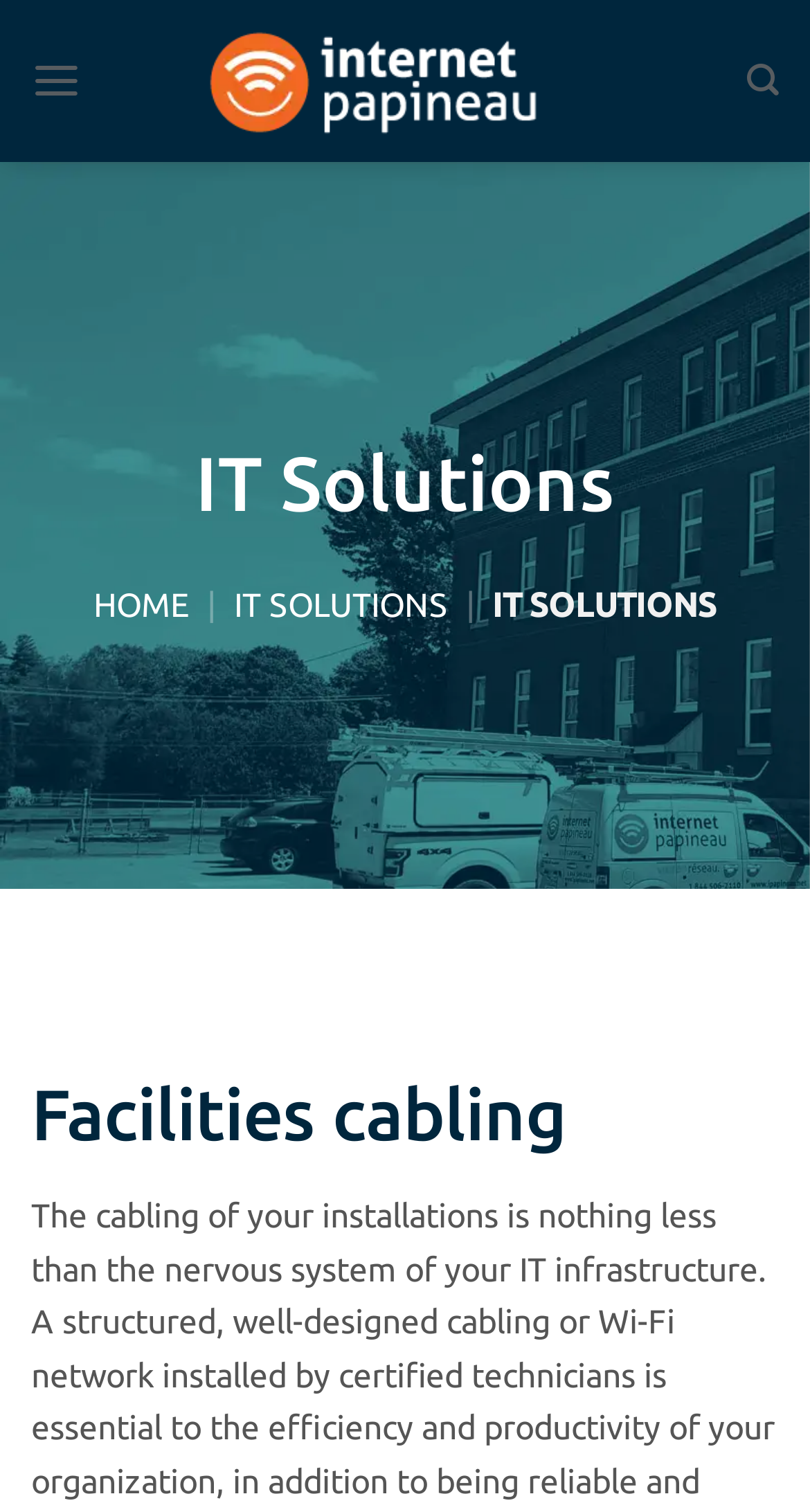Describe all the visual and textual components of the webpage comprehensively.

The webpage is about IT Solutions, specifically Internet Papineau, and it appears to be a company website. At the top left corner, there is a link to skip to the content, followed by the company logo, which is an image with the text "Internet Papineau". 

To the right of the logo, there is a link to the main menu, which is not expanded by default. On the top right corner, there is a search link. Below the search link, there is a heading that reads "IT Solutions". 

Under the "IT Solutions" heading, there are three links: "HOME", a separator (represented by a vertical bar), and "IT SOLUTIONS". These links are positioned horizontally, with "HOME" on the left and "IT SOLUTIONS" on the right. 

Further down the page, there is another heading that reads "Facilities cabling", which is likely a subcategory or a service offered by the company. The overall structure of the page suggests that it is a navigation-heavy website, with multiple links and menus to help users find the information they need.